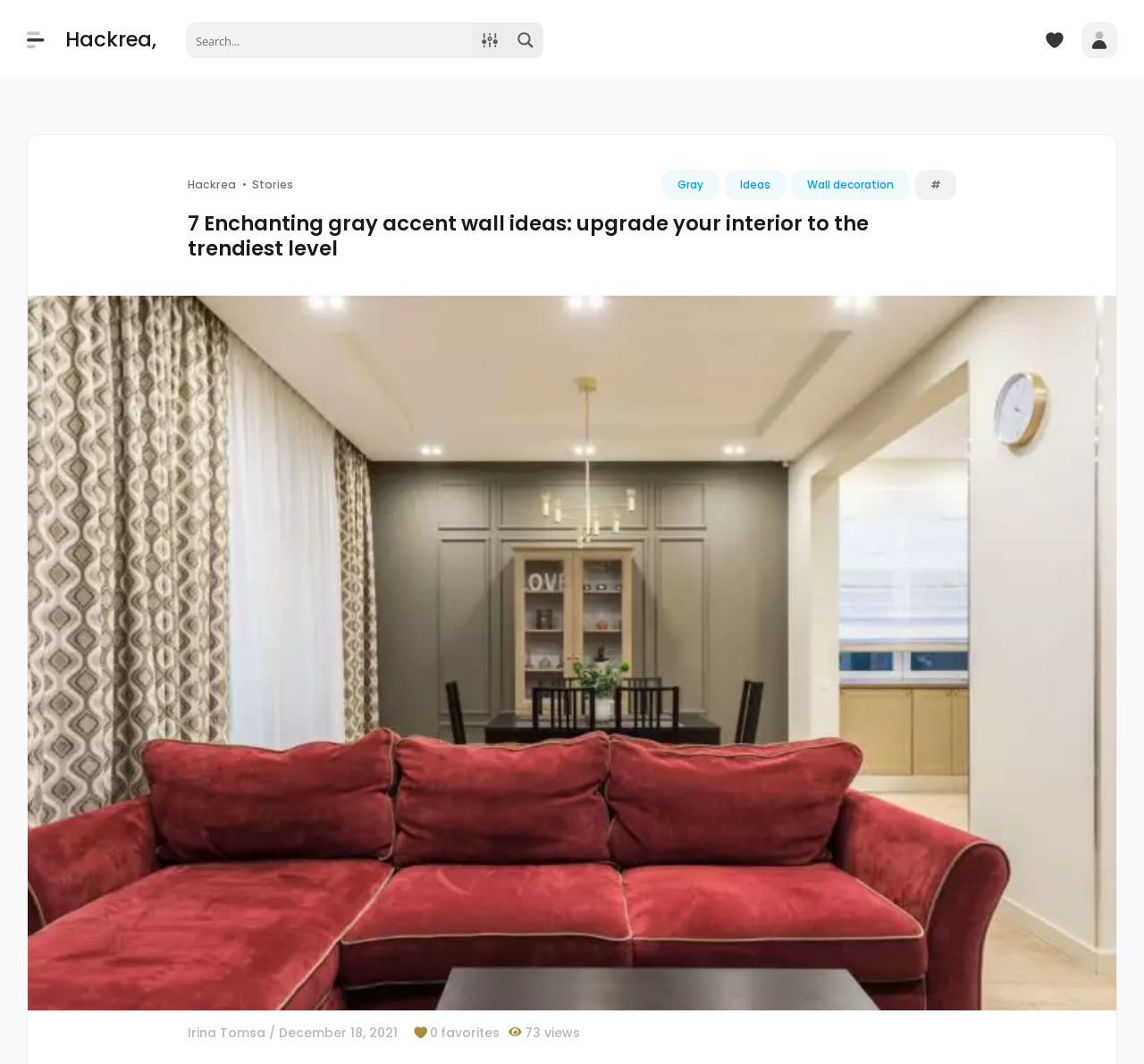Who is the author of the article?
Using the image as a reference, answer the question with a short word or phrase.

Irina Tomsa